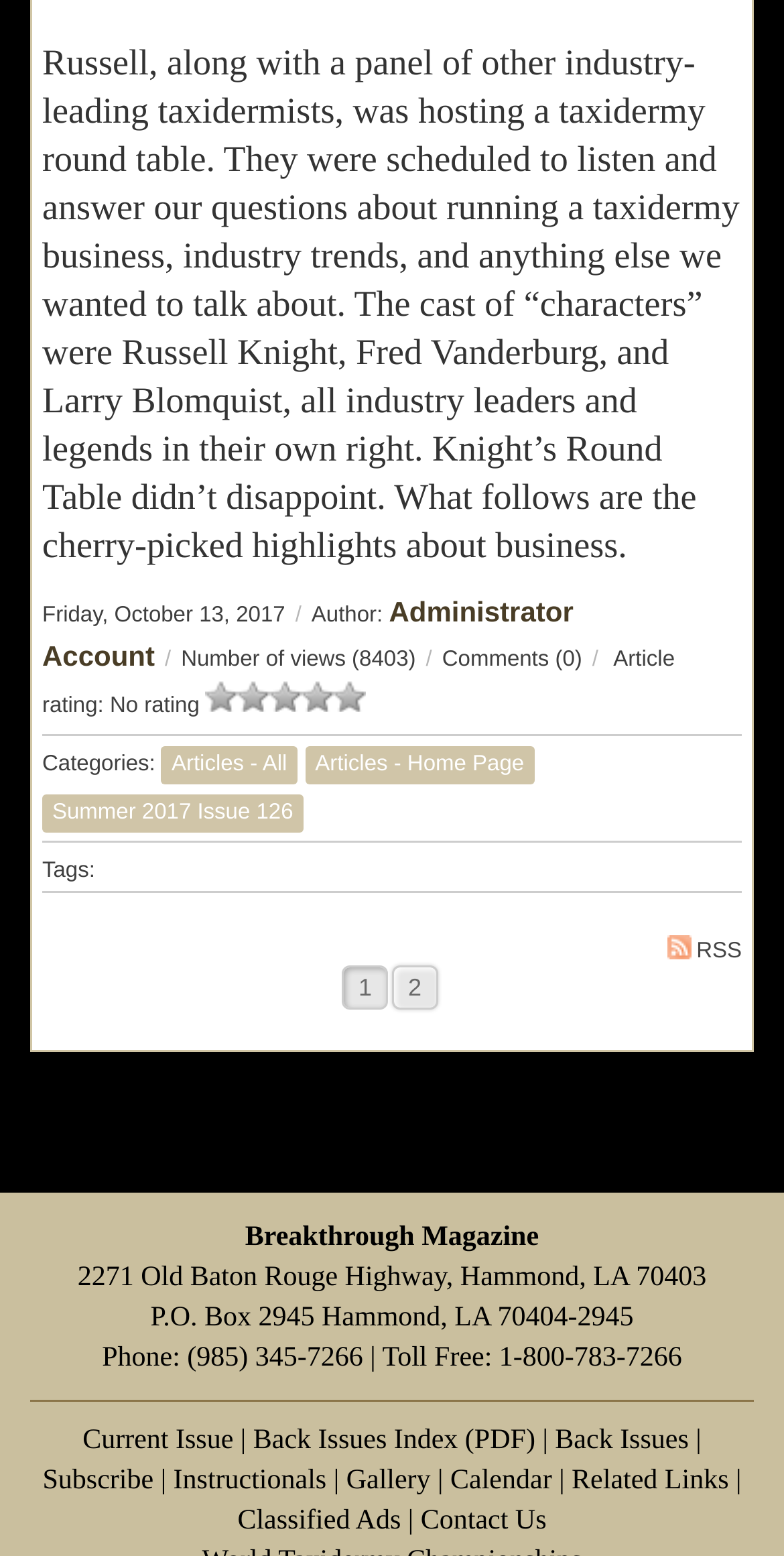Identify the bounding box for the UI element specified in this description: "Articles - Home Page". The coordinates must be four float numbers between 0 and 1, formatted as [left, top, right, bottom].

[0.389, 0.48, 0.681, 0.505]